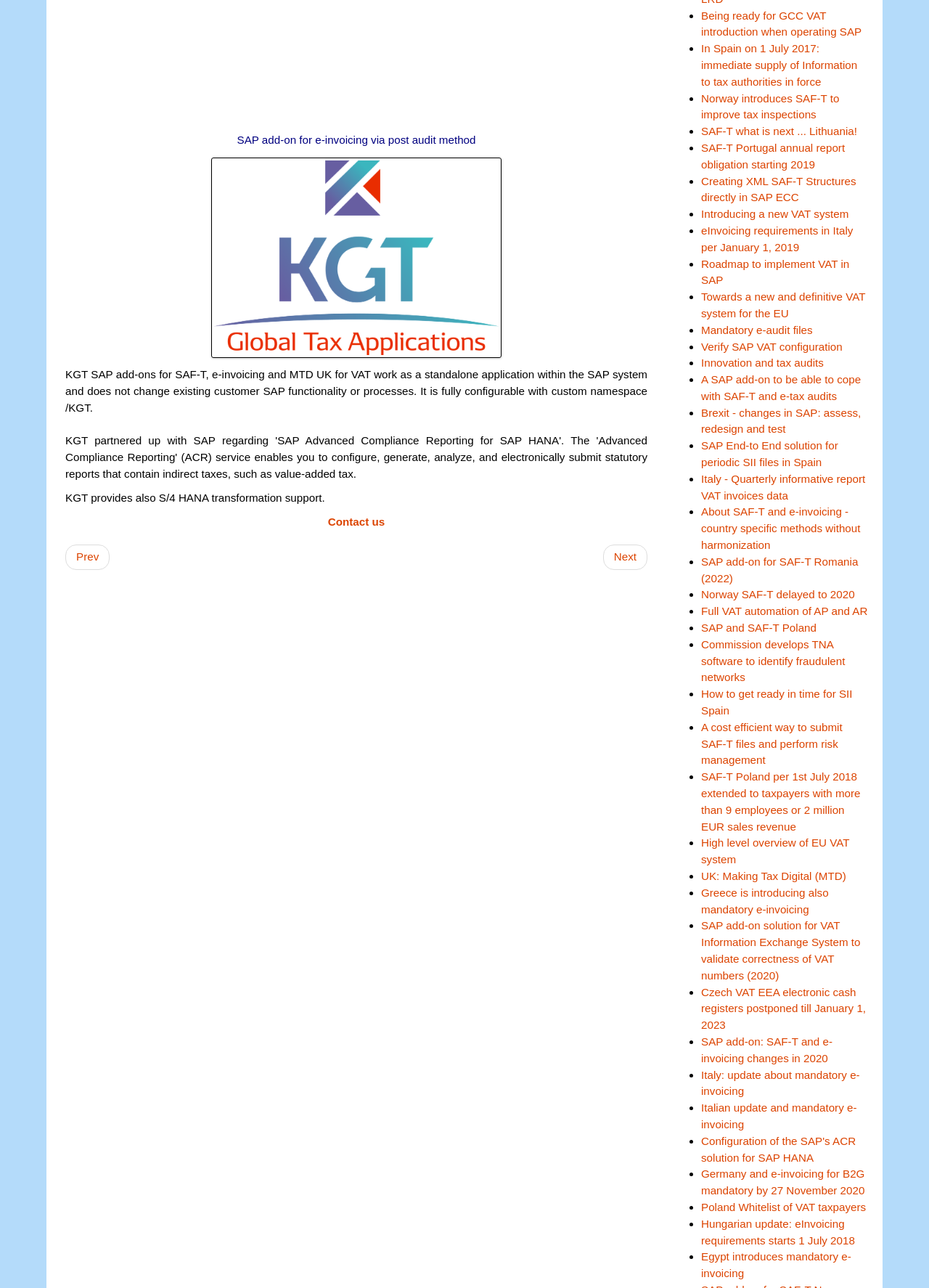Find and specify the bounding box coordinates that correspond to the clickable region for the instruction: "Explore 'Roadmap to implement VAT in SAP'".

[0.755, 0.2, 0.914, 0.222]